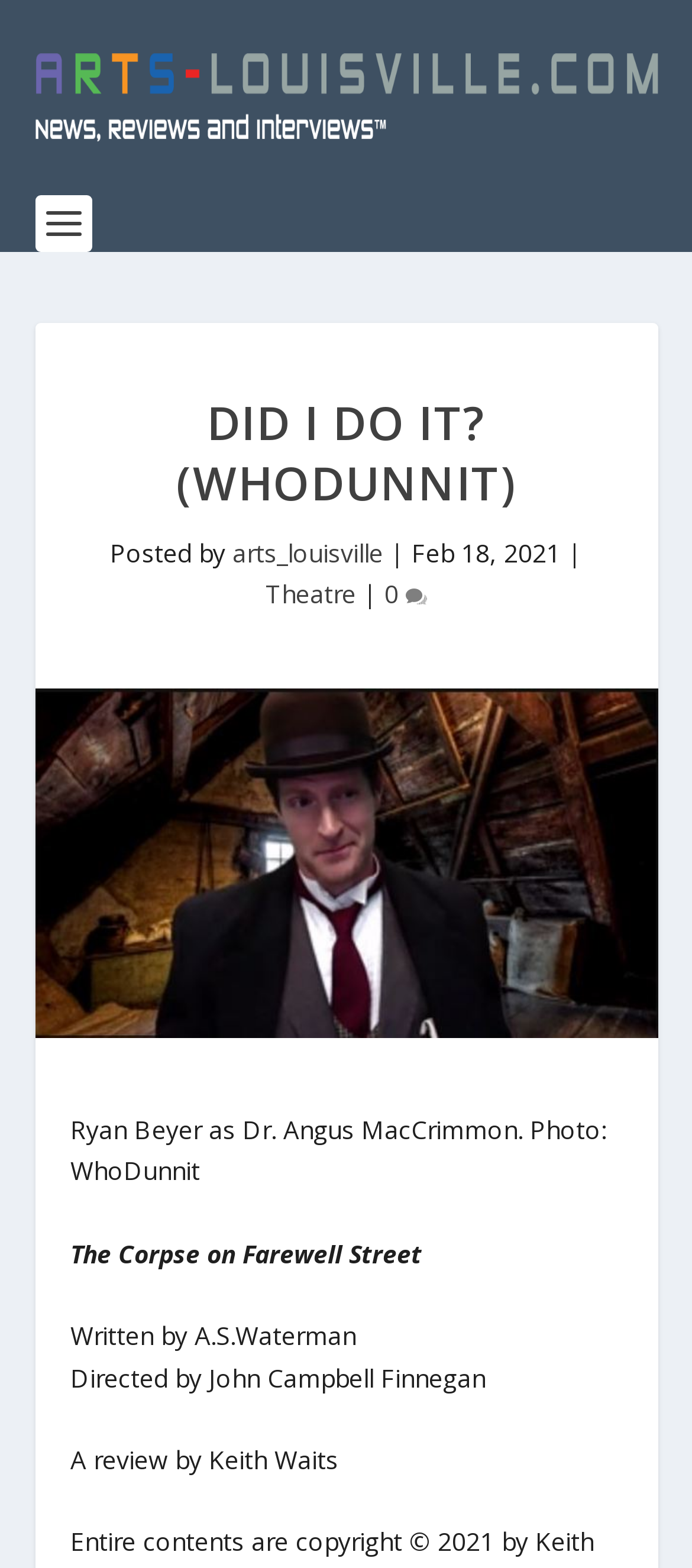Respond to the following question using a concise word or phrase: 
Who wrote the play The Corpse on Farewell Street?

A.S.Waterman